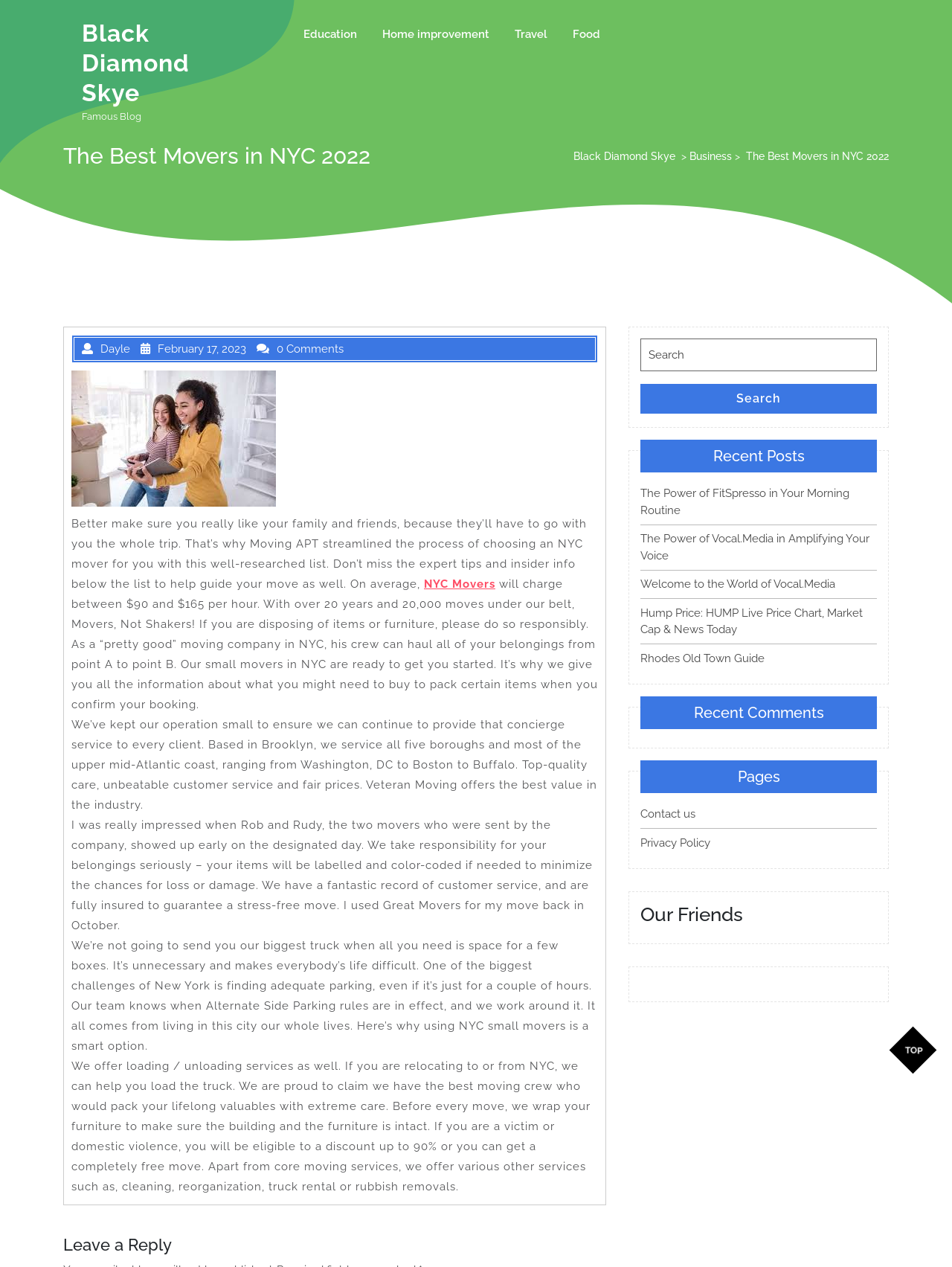Find the bounding box coordinates for the area that should be clicked to accomplish the instruction: "Click on the 'Education' link".

[0.307, 0.015, 0.386, 0.04]